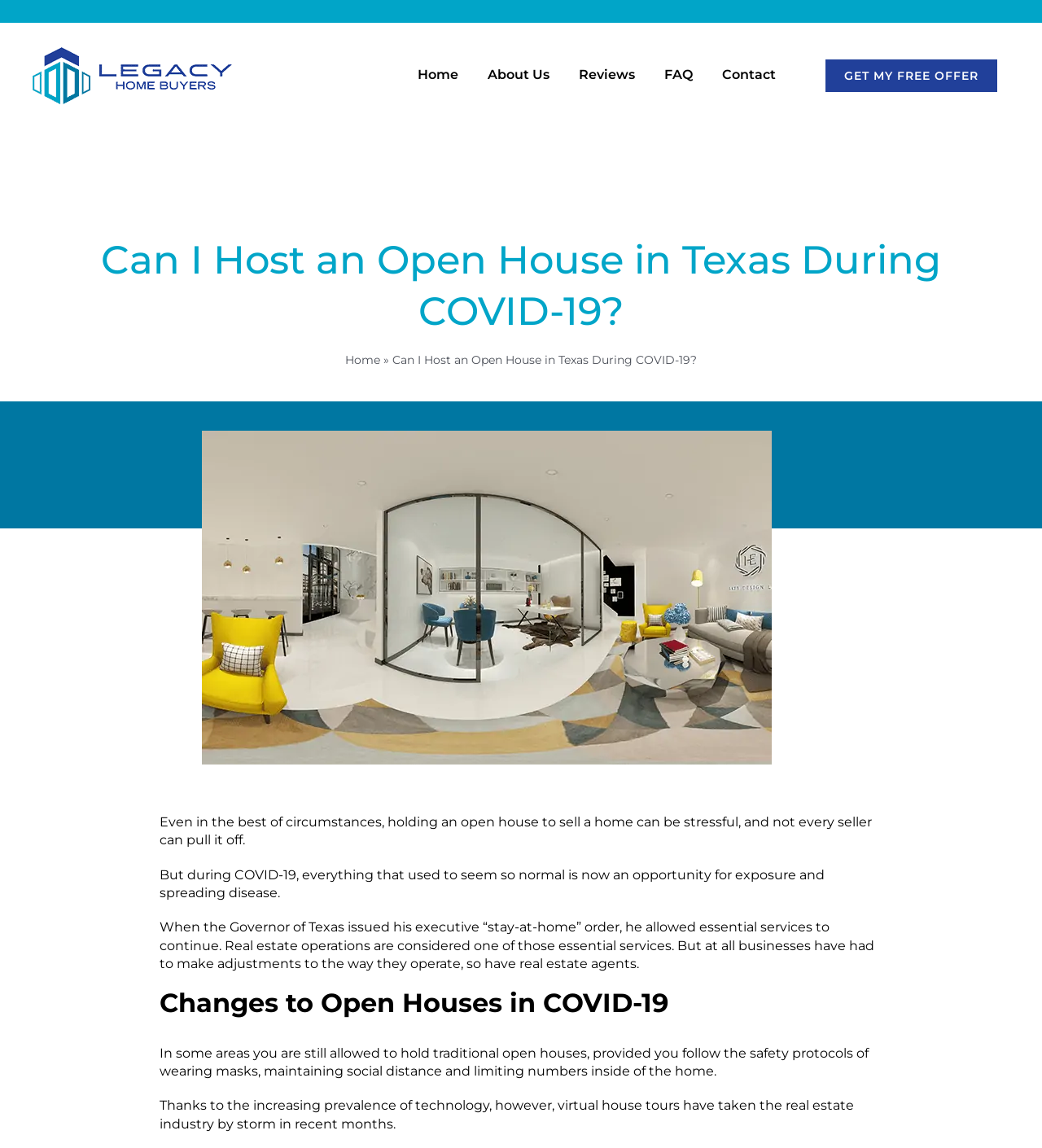Provide the bounding box coordinates of the area you need to click to execute the following instruction: "View 'Reviews' page".

[0.548, 0.049, 0.617, 0.084]